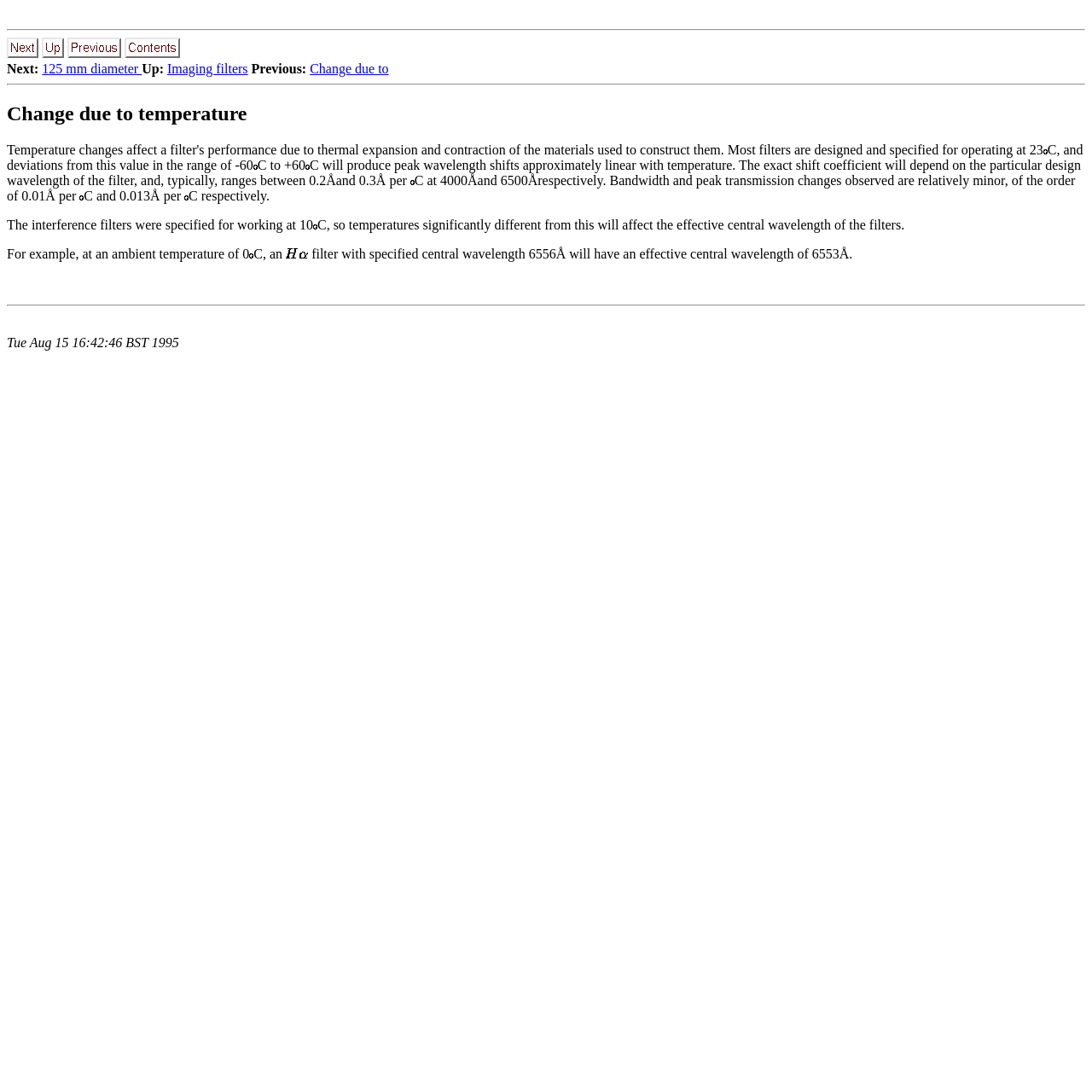Identify the bounding box coordinates for the element you need to click to achieve the following task: "view imaging filters". Provide the bounding box coordinates as four float numbers between 0 and 1, in the form [left, top, right, bottom].

[0.153, 0.056, 0.227, 0.07]